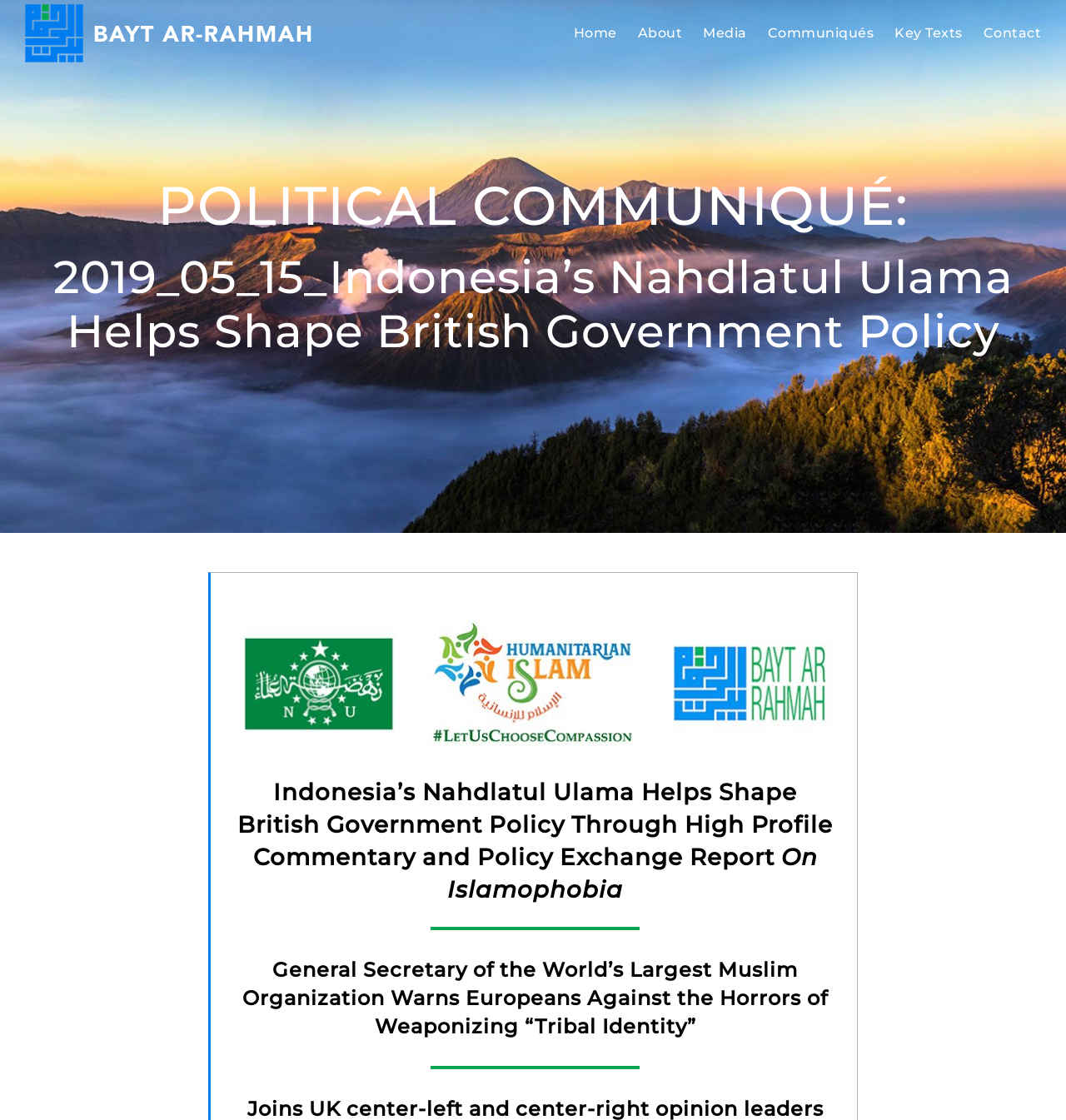Show me the bounding box coordinates of the clickable region to achieve the task as per the instruction: "Click the Bayt ar-Rahmah / Home of Divine Grace Logo".

[0.023, 0.004, 0.293, 0.056]